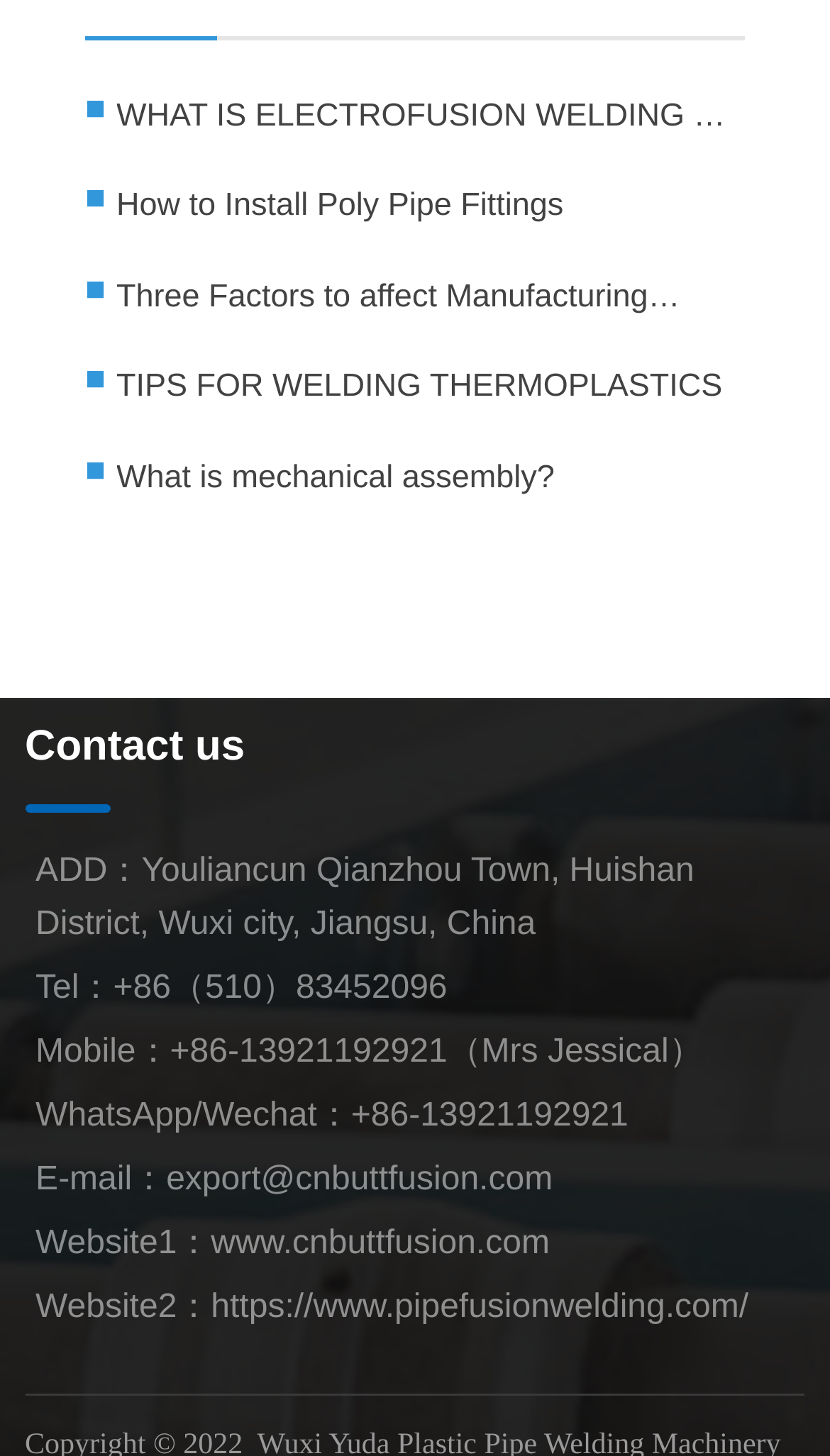How many websites are mentioned?
Utilize the information in the image to give a detailed answer to the question.

There are two website links mentioned on the webpage, 'www.cnbuttfusion.com' and 'https://www.pipefusionwelding.com/' which are labeled as 'Website1' and 'Website2' respectively.